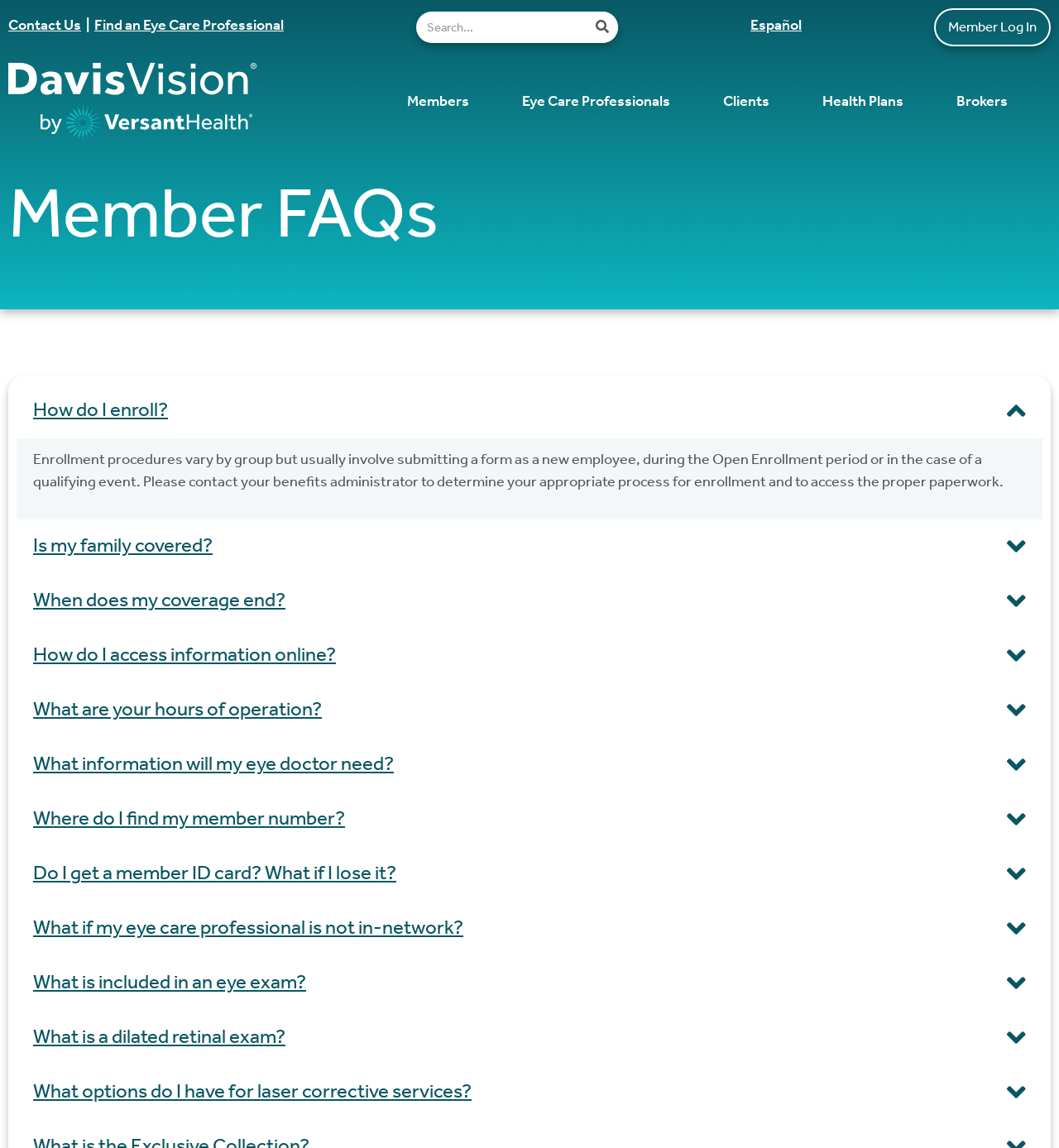What languages are supported on this webpage?
Please use the image to deliver a detailed and complete answer.

I noticed that there is a link 'Español' at the top of the webpage, which suggests that the website also supports Spanish language. Additionally, the content of the webpage is in English, so I can conclude that the webpage supports at least two languages.